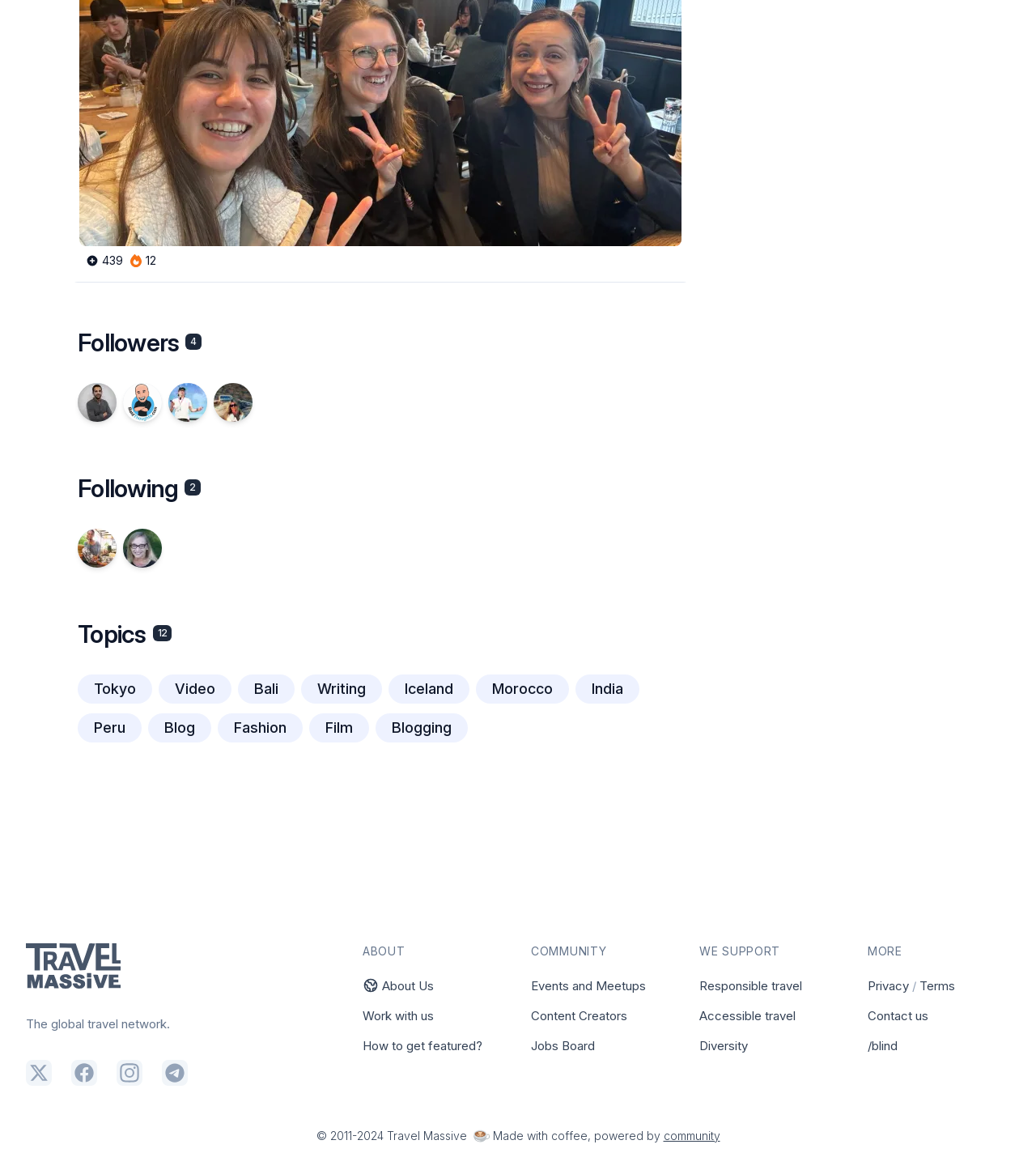Determine the bounding box coordinates of the clickable region to follow the instruction: "Contact us".

[0.838, 0.861, 0.896, 0.874]